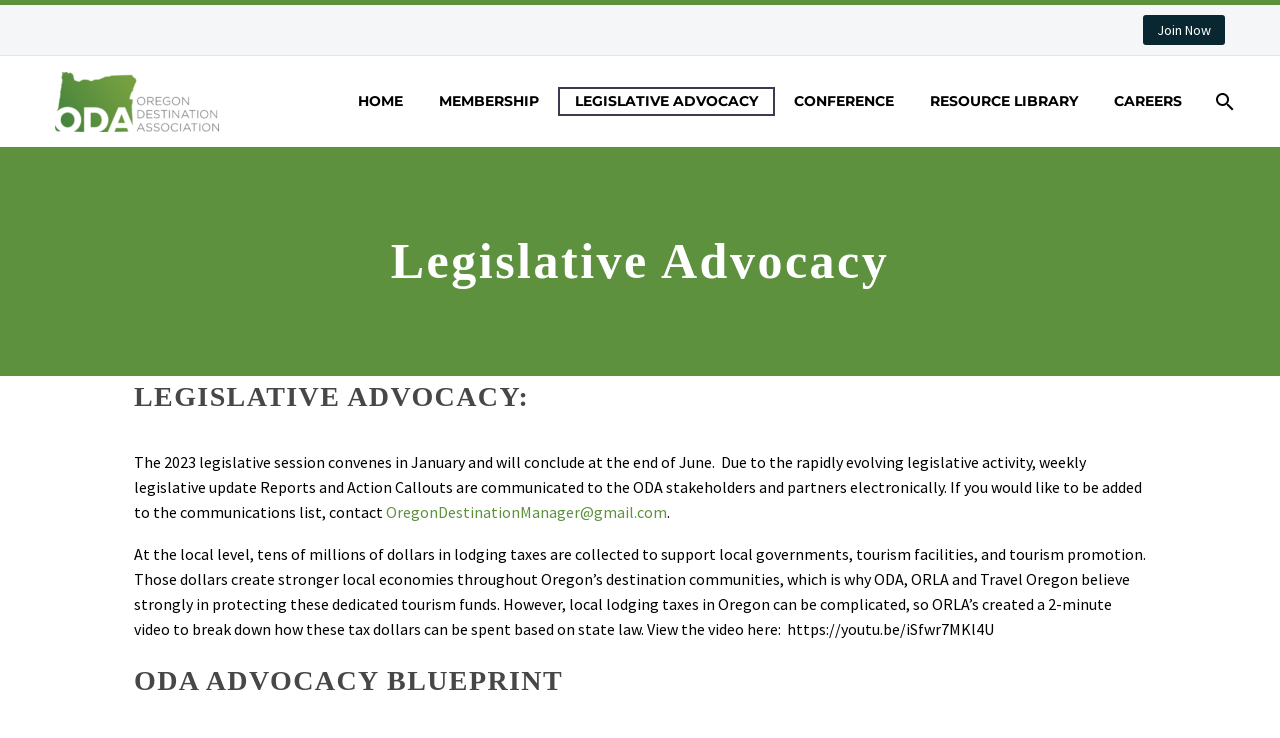Determine the bounding box coordinates of the section I need to click to execute the following instruction: "Click Join Now". Provide the coordinates as four float numbers between 0 and 1, i.e., [left, top, right, bottom].

[0.893, 0.02, 0.957, 0.061]